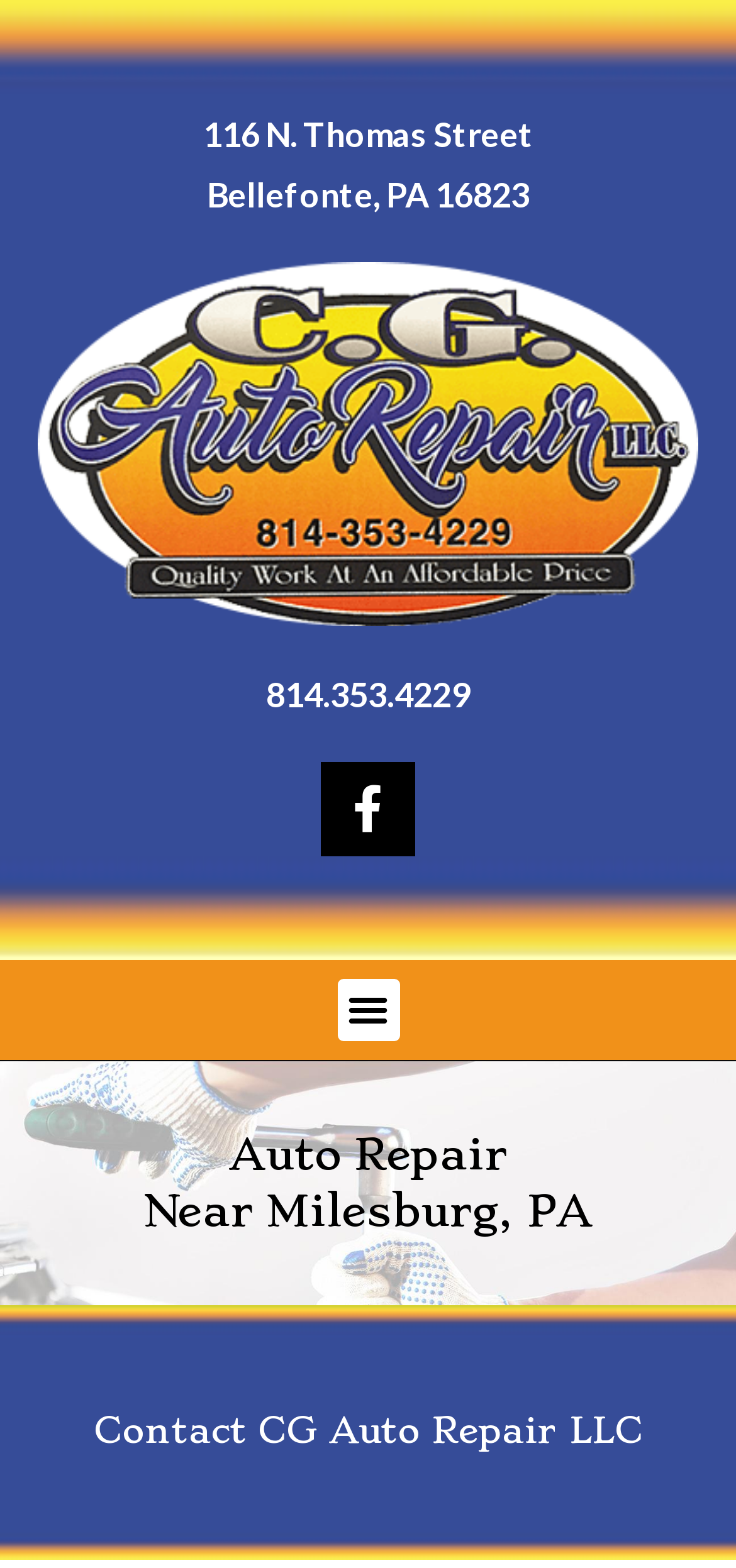Provide the bounding box coordinates of the UI element that matches the description: "Facebook-f".

[0.436, 0.486, 0.564, 0.546]